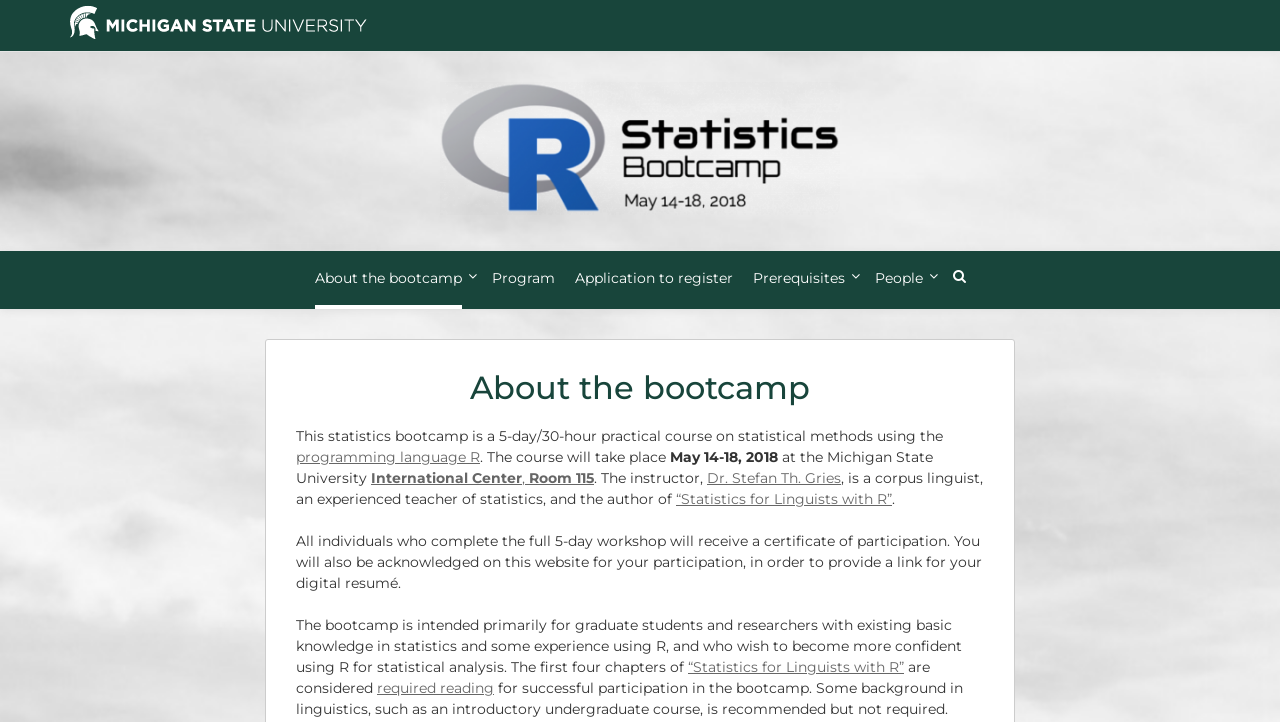Describe all the key features and sections of the webpage thoroughly.

The webpage appears to be about a statistics bootcamp at Michigan State University. At the top left, there is a university masthead graphic. Below it, there are several links, including "About the bootcamp", "Program", "Application to register", "Prerequisites", and "People", which are aligned horizontally.

Below these links, there is a header section with a heading "About the bootcamp". This section provides detailed information about the bootcamp, including a brief description, dates, location, and instructor. The bootcamp is a 5-day practical course on statistical methods using the programming language R, taking place from May 14-18, 2018, at the Michigan State University International Center, Room 115. The instructor, Dr. Stefan Th. Gries, is a corpus linguist and experienced teacher of statistics.

The section also mentions that participants who complete the full 5-day workshop will receive a certificate of participation and will be acknowledged on the website. The bootcamp is intended for graduate students and researchers with existing basic knowledge in statistics and some experience using R. The first four chapters of "Statistics for Linguists with R" are considered required reading for successful participation in the bootcamp. Some background in linguistics is recommended but not required.